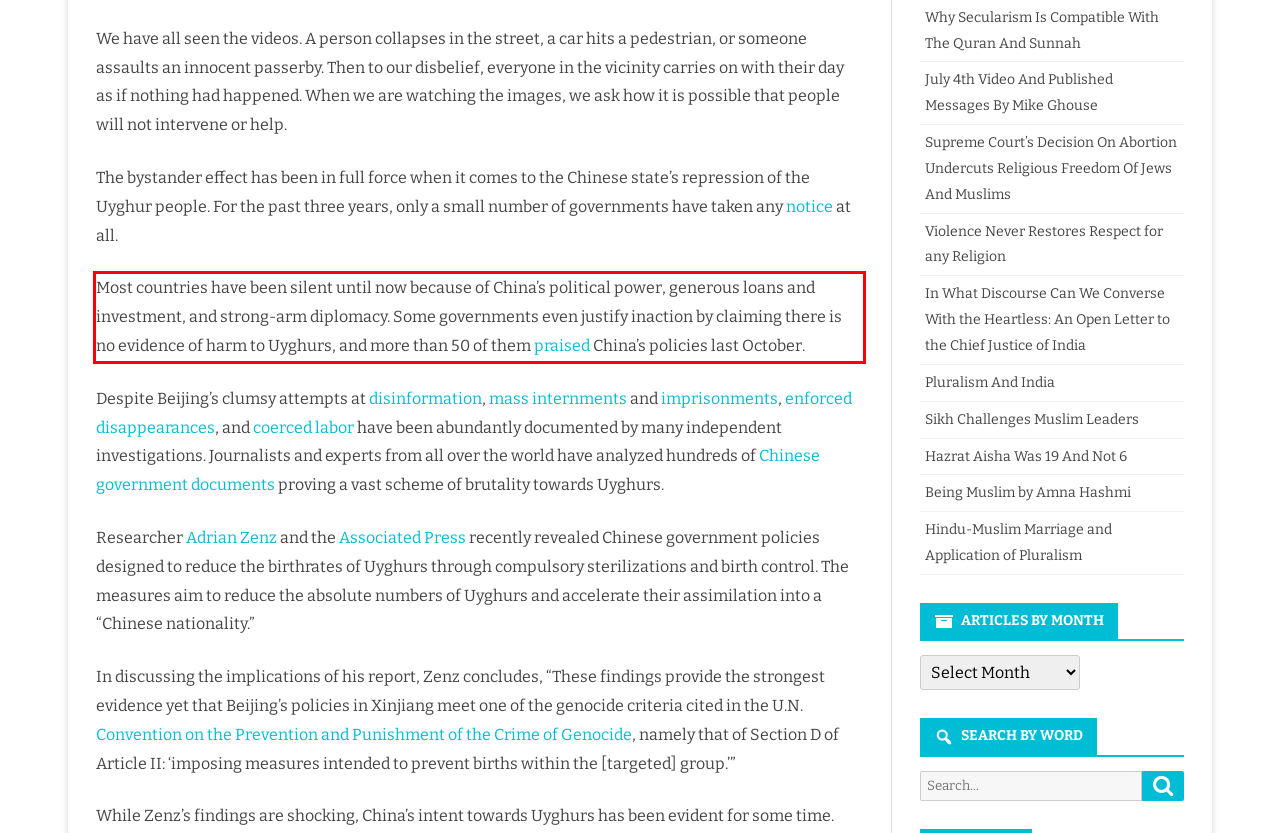Please extract the text content from the UI element enclosed by the red rectangle in the screenshot.

Most countries have been silent until now because of China’s political power, generous loans and investment, and strong-arm diplomacy. Some governments even justify inaction by claiming there is no evidence of harm to Uyghurs, and more than 50 of them praised China’s policies last October.